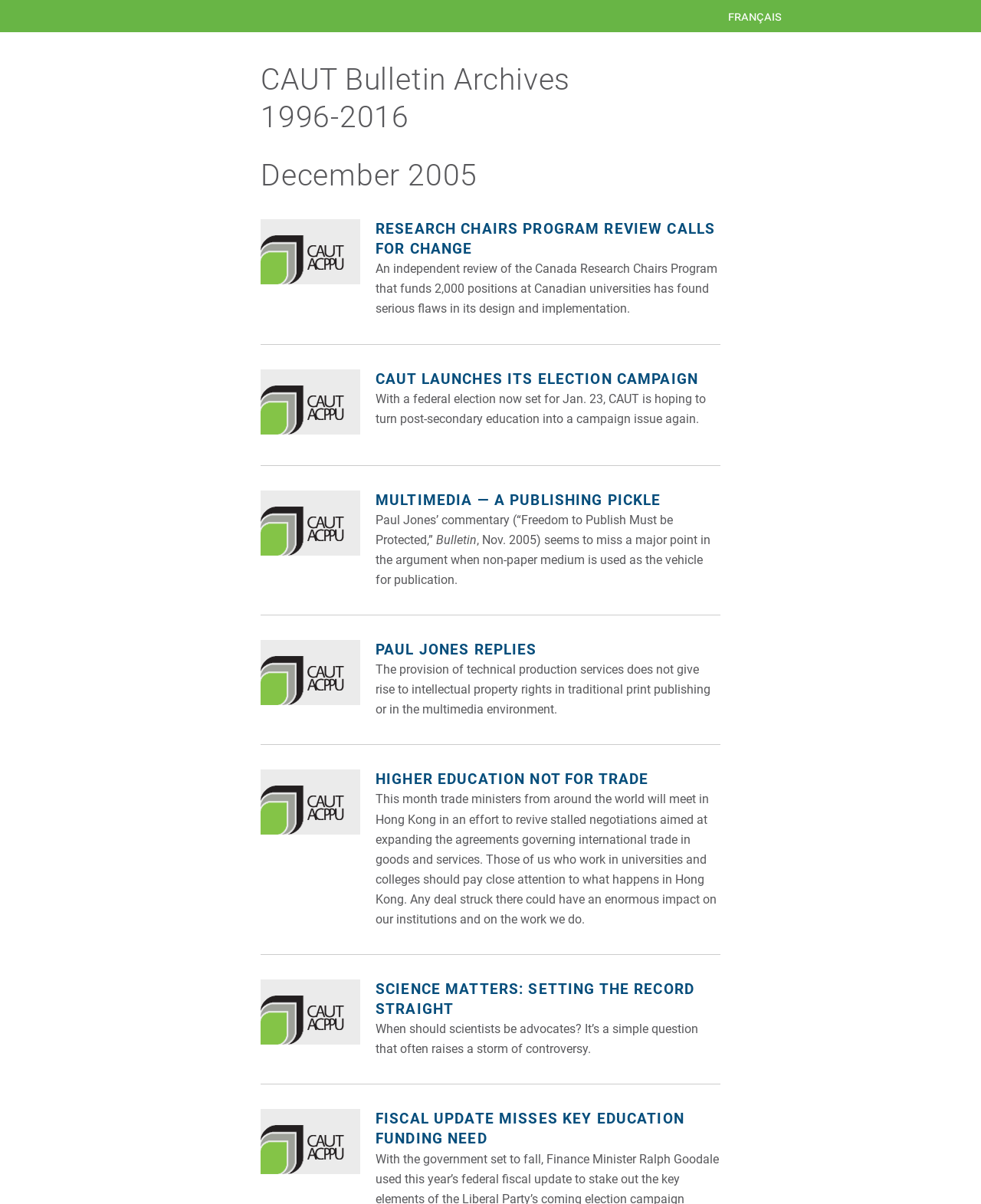Using the description: "Paul Jones Replies", determine the UI element's bounding box coordinates. Ensure the coordinates are in the format of four float numbers between 0 and 1, i.e., [left, top, right, bottom].

[0.383, 0.532, 0.547, 0.547]